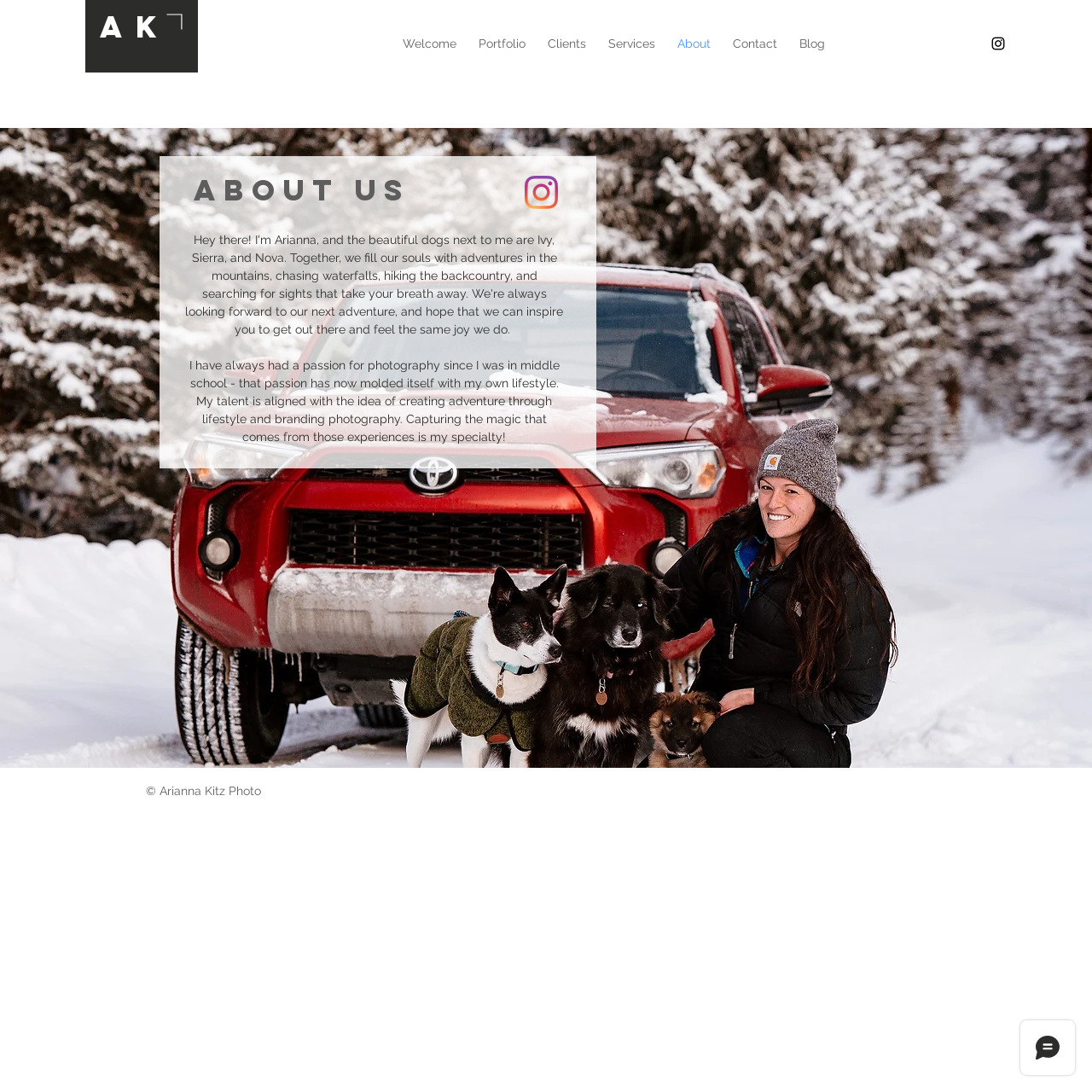Kindly determine the bounding box coordinates for the clickable area to achieve the given instruction: "check the Contact page".

[0.661, 0.028, 0.722, 0.052]